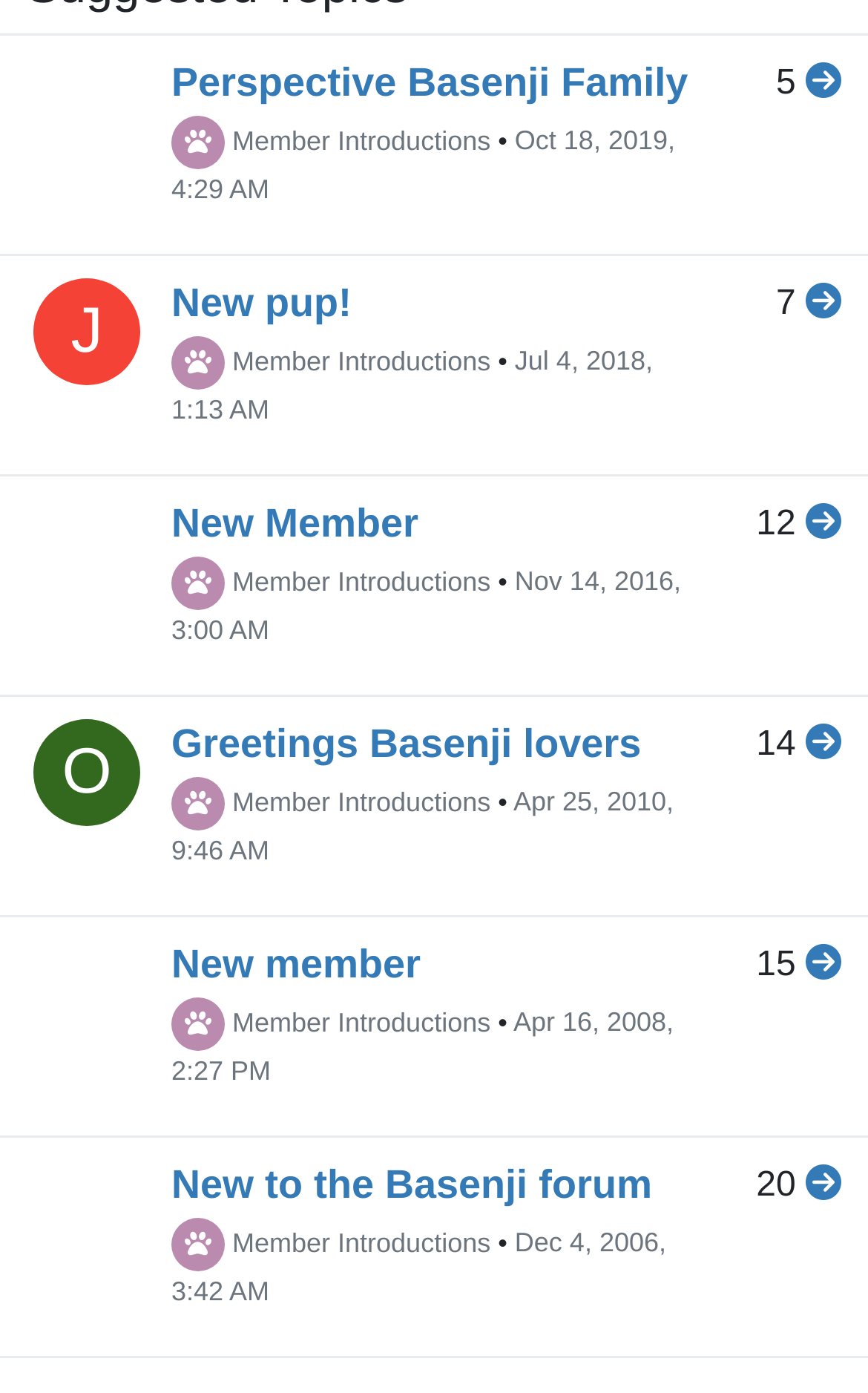Locate the UI element described by Greetings Basenji lovers in the provided webpage screenshot. Return the bounding box coordinates in the format (top-left x, top-left y, bottom-right x, bottom-right y), ensuring all values are between 0 and 1.

[0.197, 0.518, 0.739, 0.55]